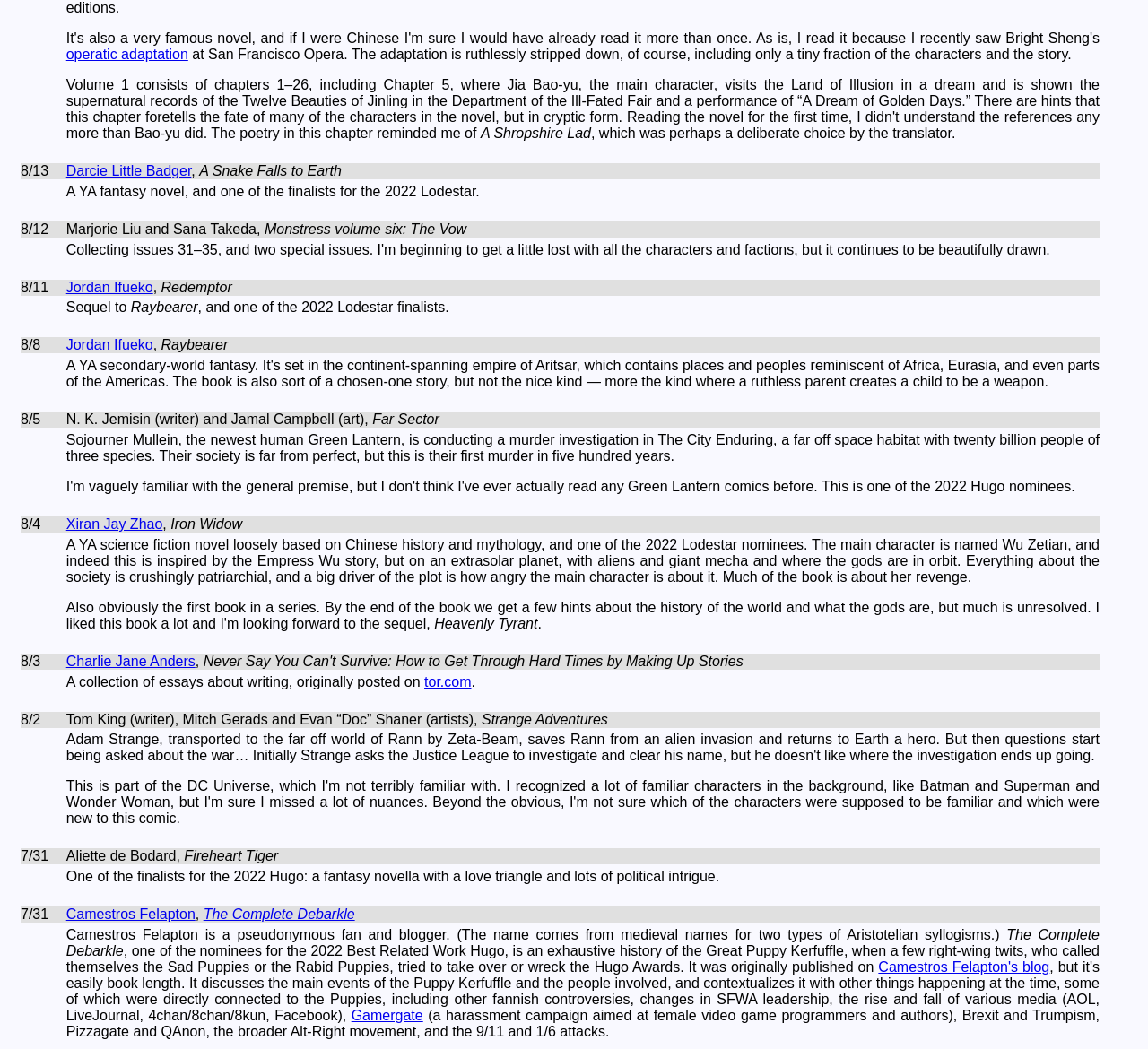What is the name of the space habitat in the book Far Sector?
Provide a detailed answer to the question using information from the image.

I found the description of the book Far Sector on the webpage, which mentions that the story takes place in a far off space habitat called The City Enduring.